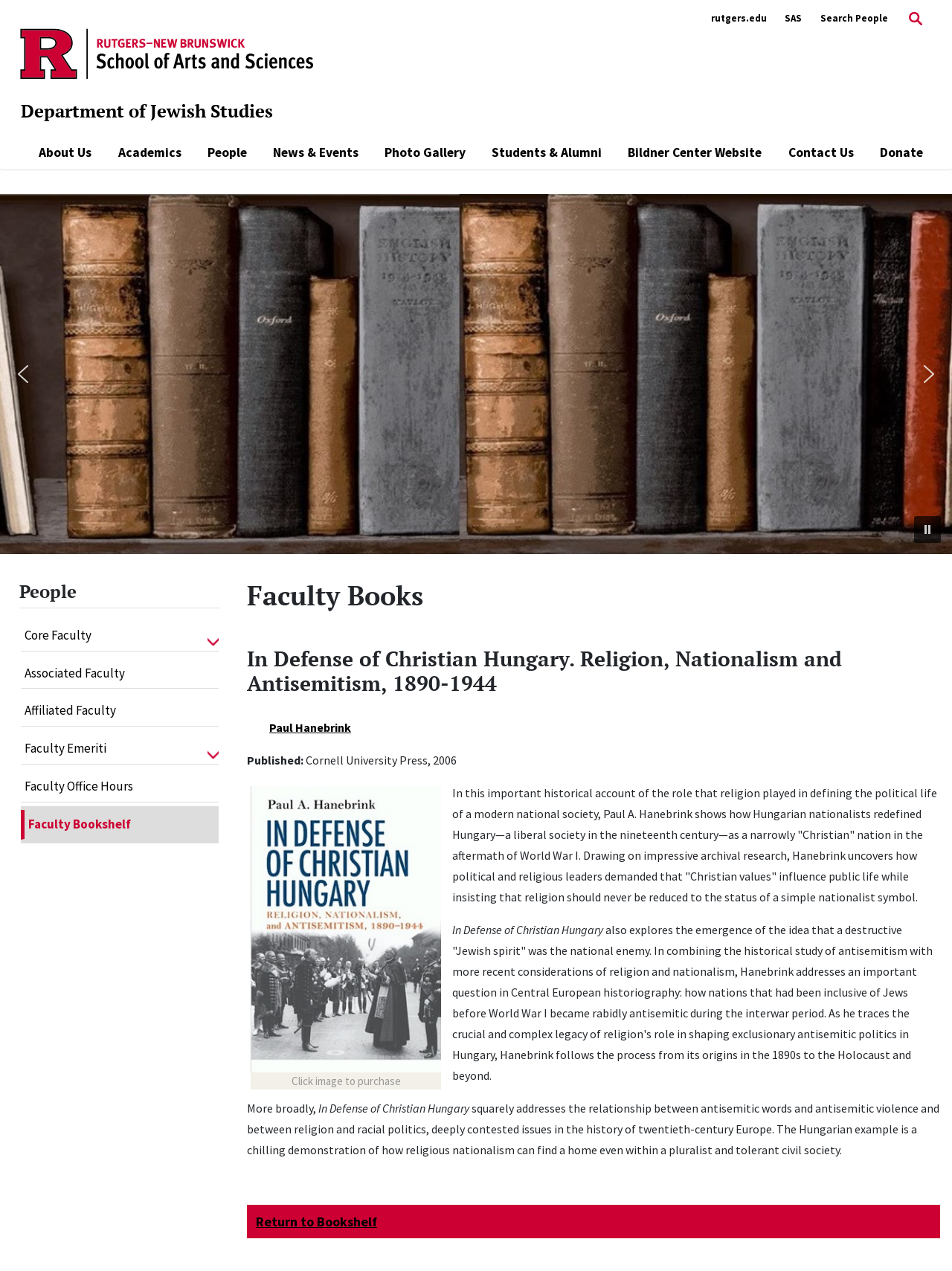What is the title of the book?
Refer to the image and provide a one-word or short phrase answer.

In Defense of Christian Hungary